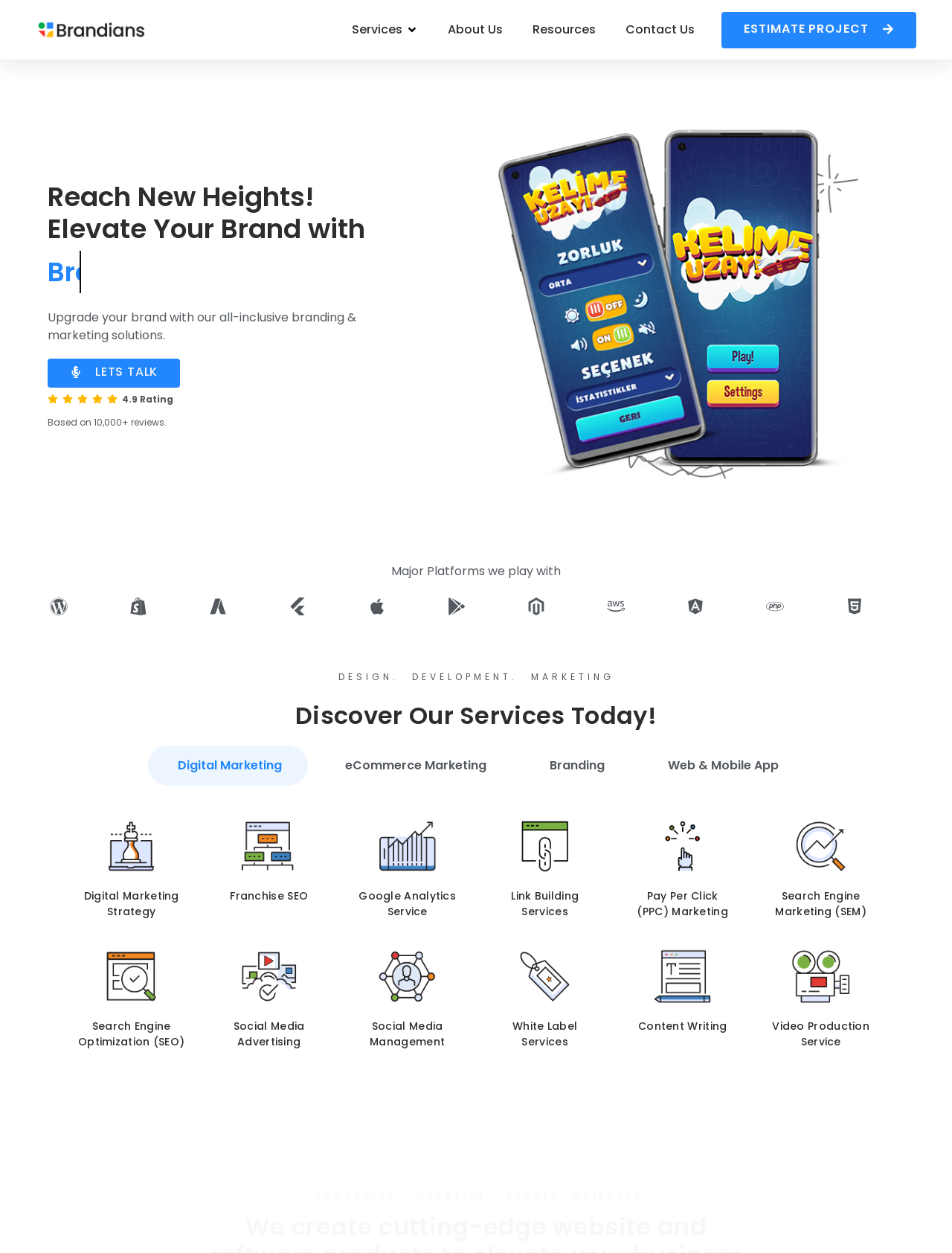Please locate the bounding box coordinates for the element that should be clicked to achieve the following instruction: "Click the 'Digital Marketing Strategy' link". Ensure the coordinates are given as four float numbers between 0 and 1, i.e., [left, top, right, bottom].

[0.088, 0.709, 0.188, 0.733]